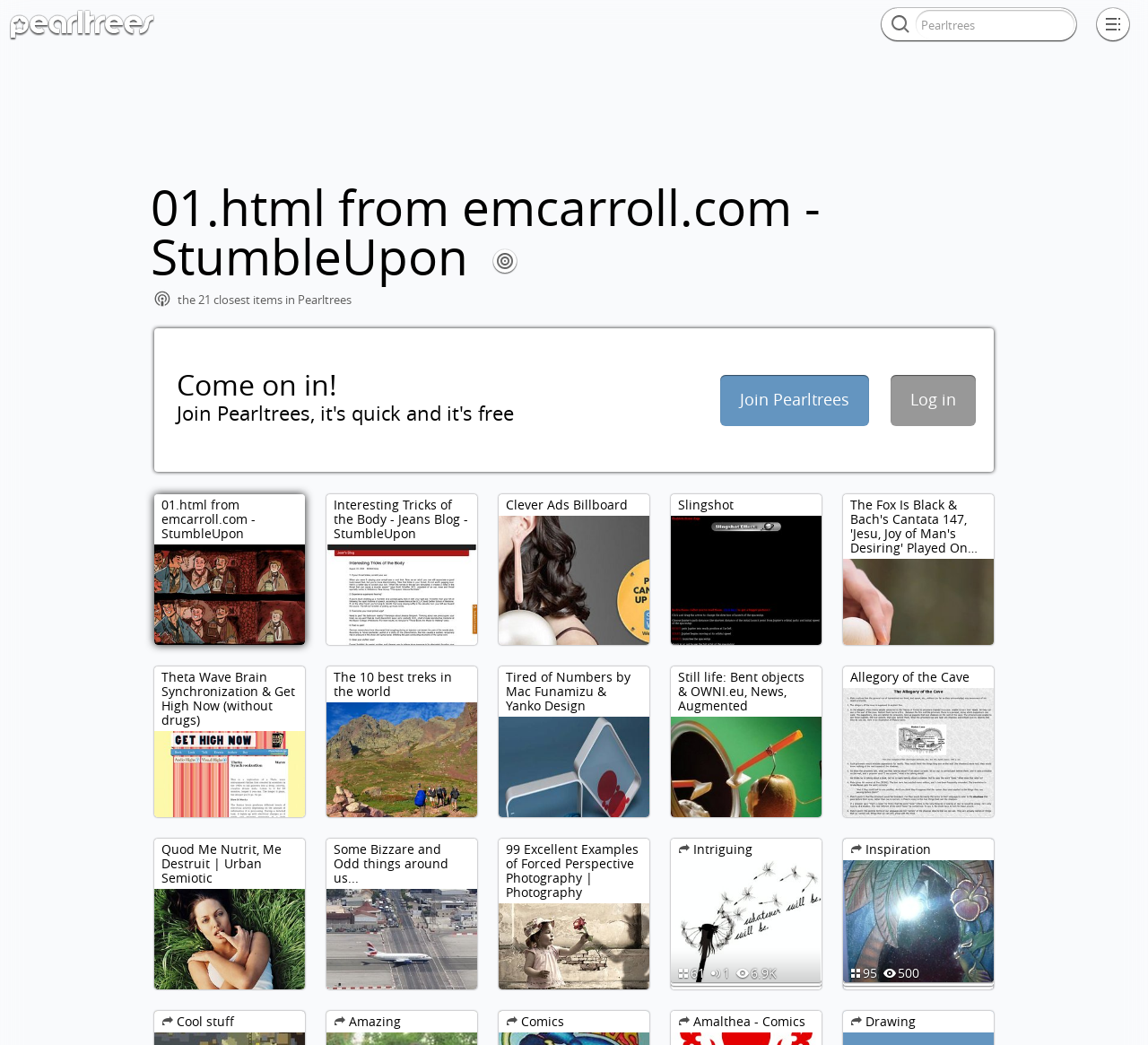Given the element description name="query", specify the bounding box coordinates of the corresponding UI element in the format (top-left x, top-left y, bottom-right x, bottom-right y). All values must be between 0 and 1.

[0.802, 0.015, 0.933, 0.032]